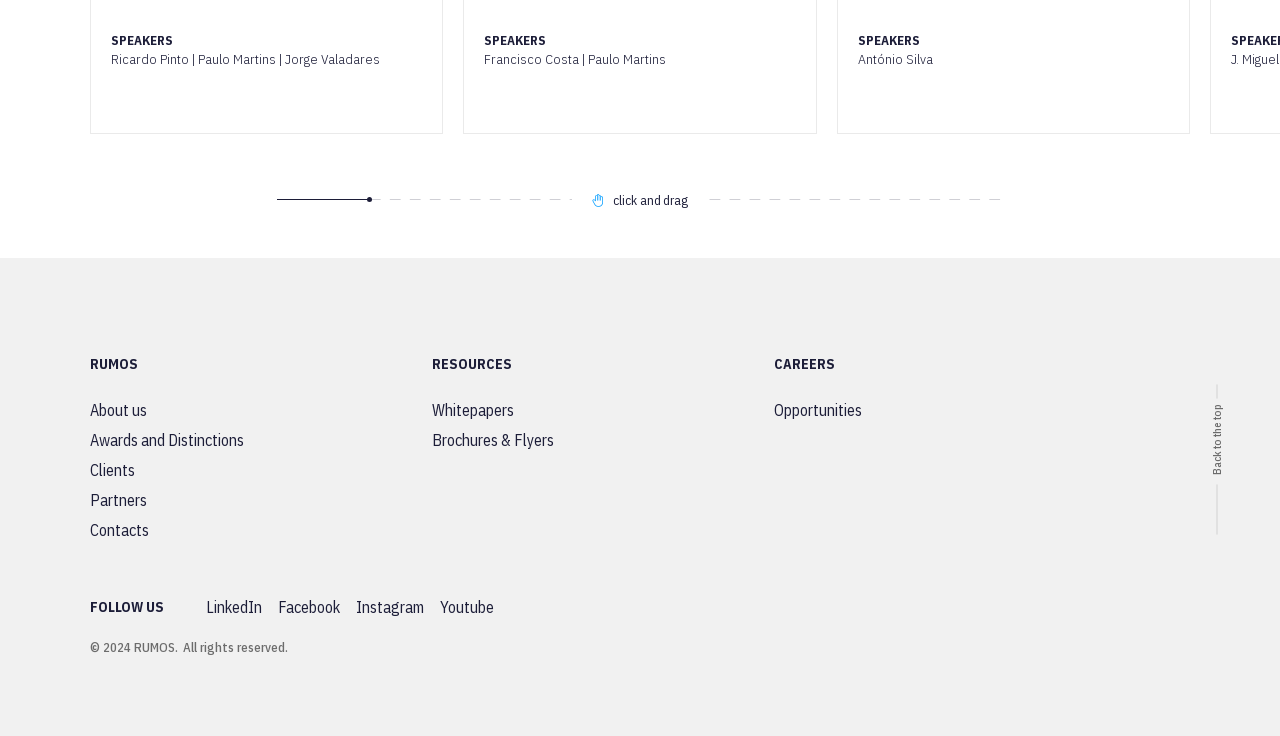Could you specify the bounding box coordinates for the clickable section to complete the following instruction: "click RUMOS button"?

[0.07, 0.479, 0.322, 0.543]